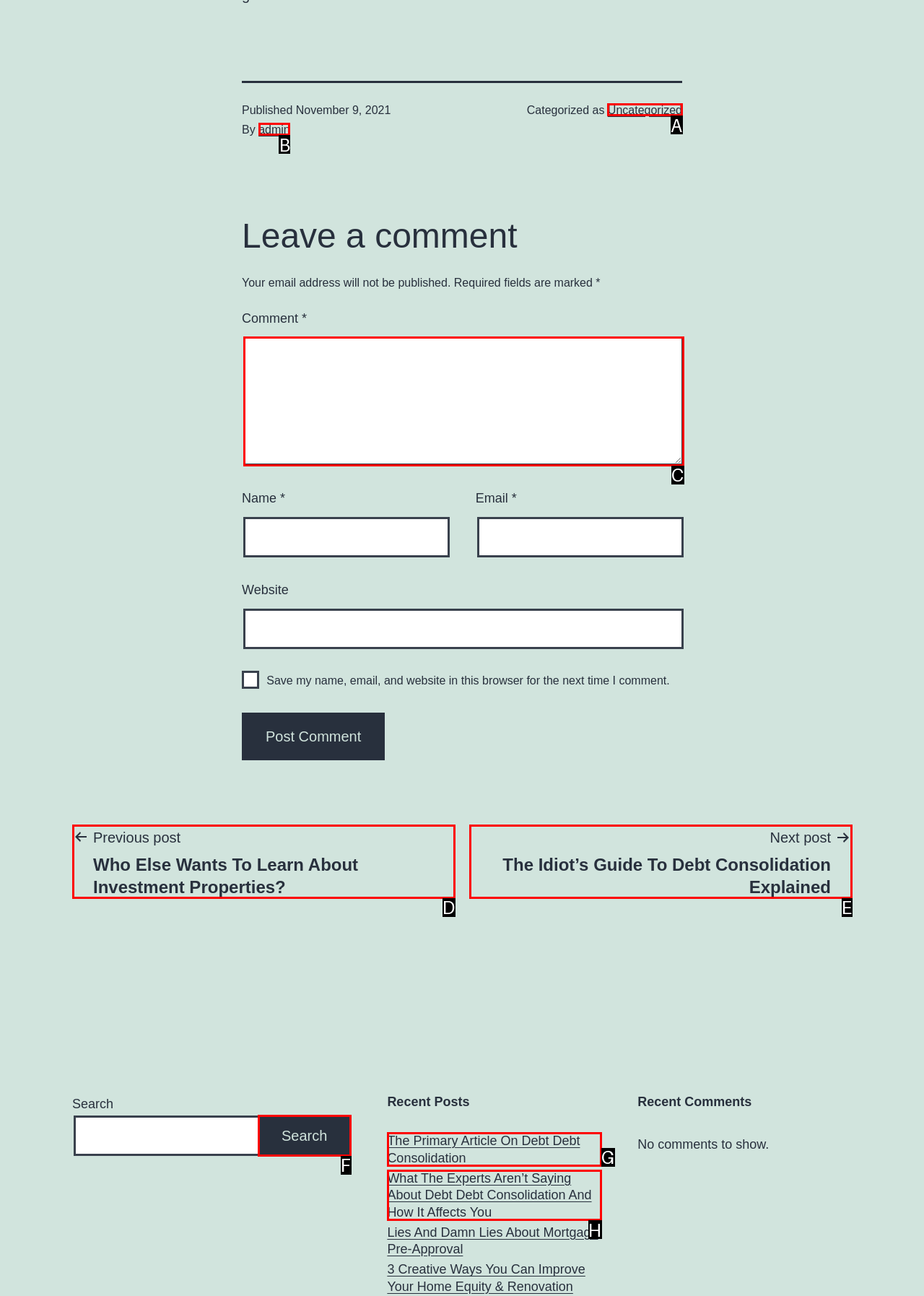Identify the correct UI element to click for this instruction: View recent posts
Respond with the appropriate option's letter from the provided choices directly.

G